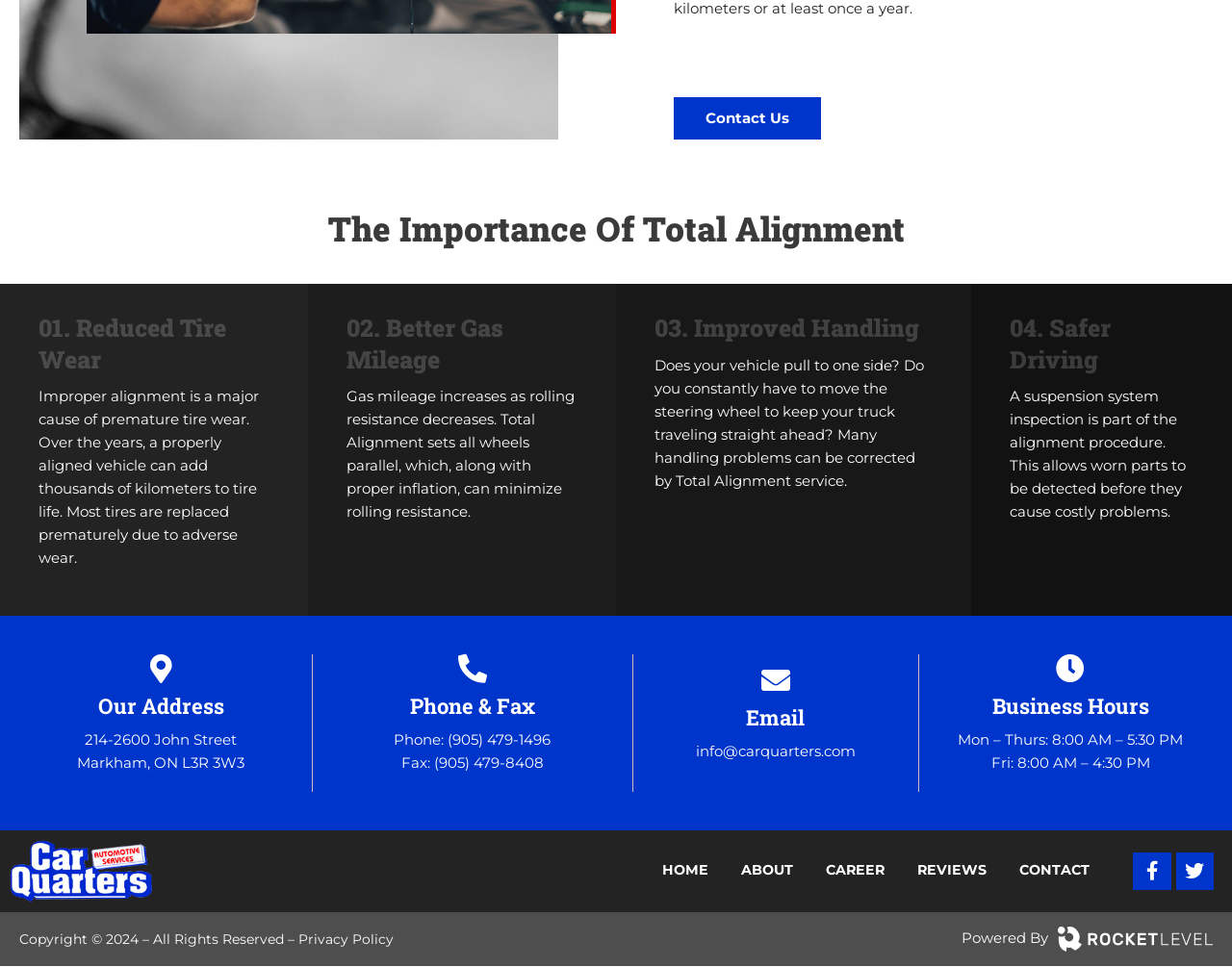Using the description "Privacy Policy", predict the bounding box of the relevant HTML element.

[0.242, 0.964, 0.32, 0.981]